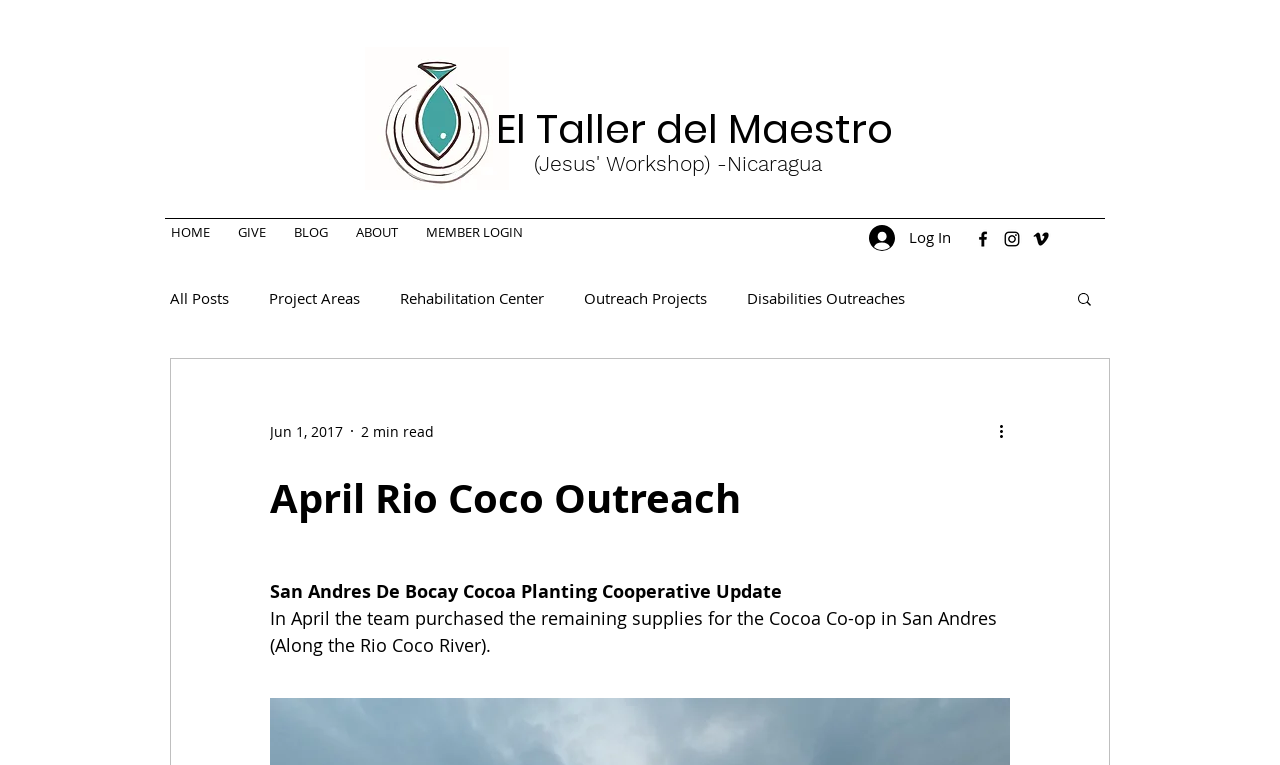Find and indicate the bounding box coordinates of the region you should select to follow the given instruction: "View blog posts".

[0.133, 0.376, 0.179, 0.403]